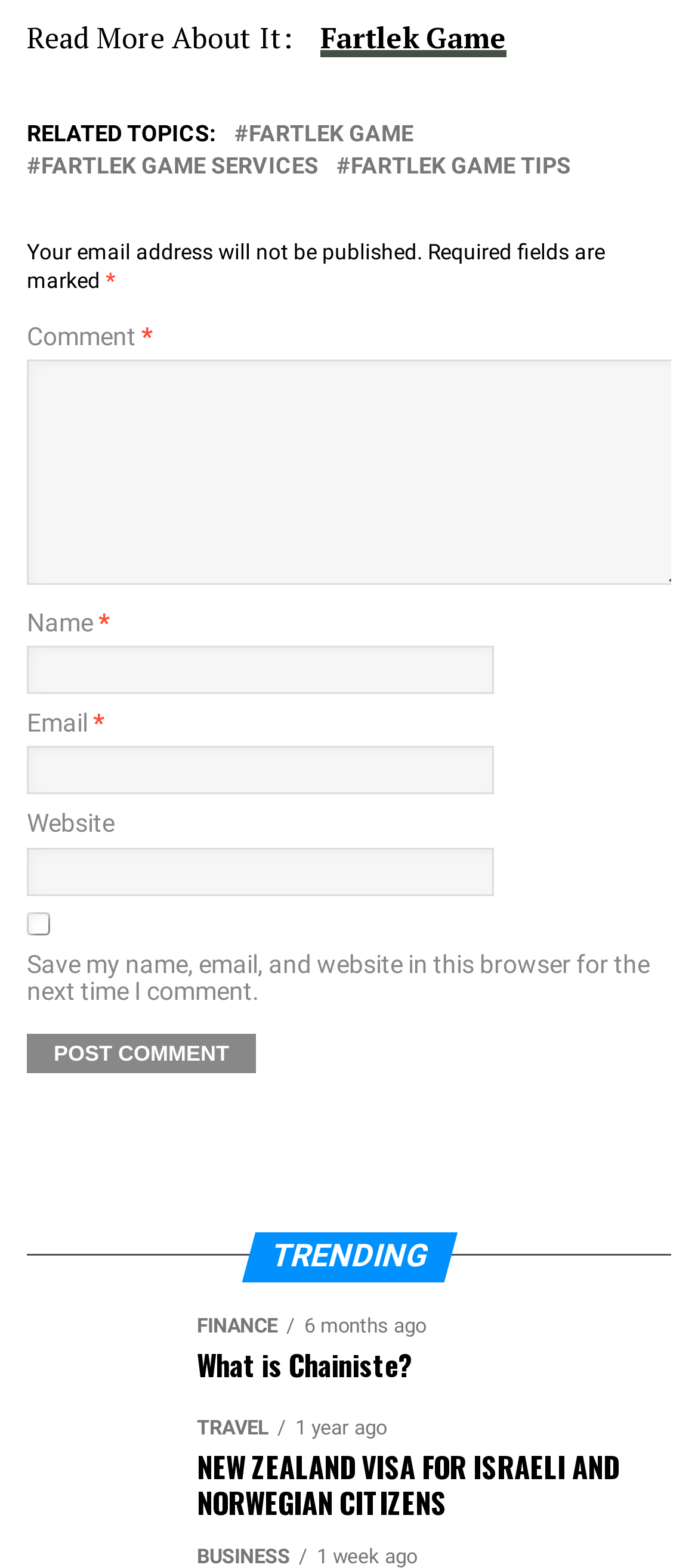Specify the bounding box coordinates of the region I need to click to perform the following instruction: "Click on the TRENDING heading". The coordinates must be four float numbers in the range of 0 to 1, i.e., [left, top, right, bottom].

[0.038, 0.785, 0.962, 0.817]